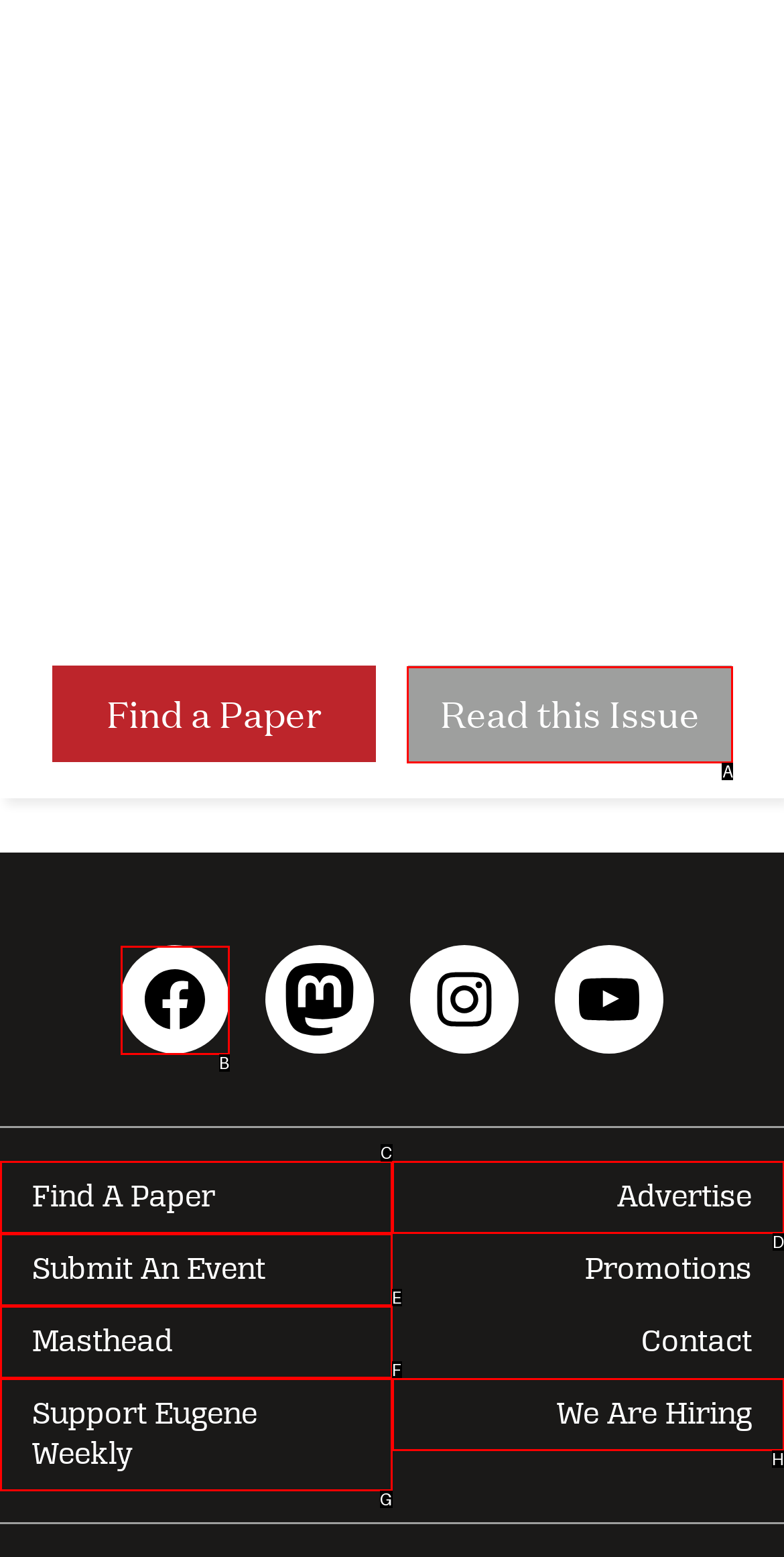Among the marked elements in the screenshot, which letter corresponds to the UI element needed for the task: Read this issue?

A